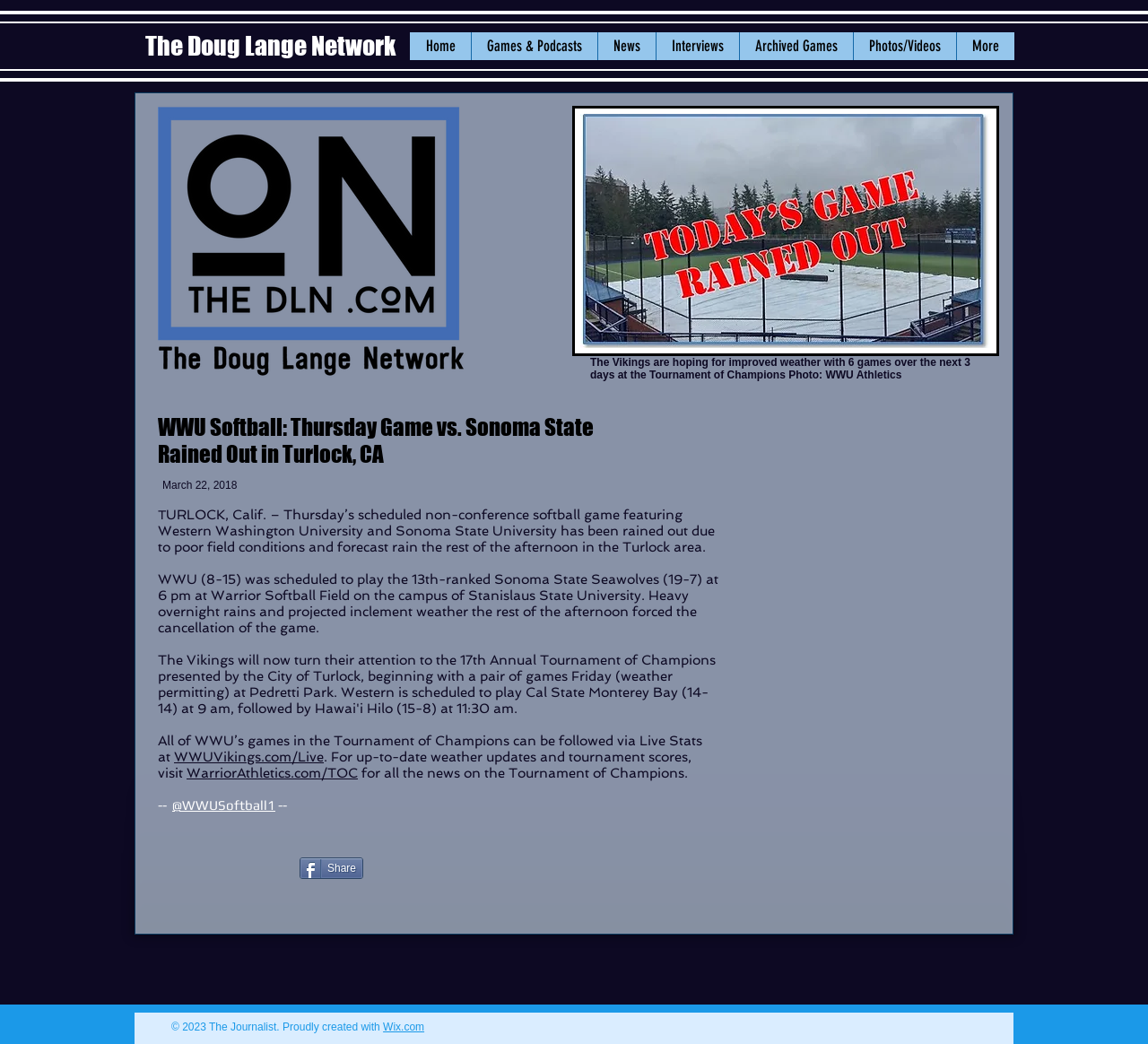Find the bounding box coordinates for the UI element that matches this description: "Add to cart".

None